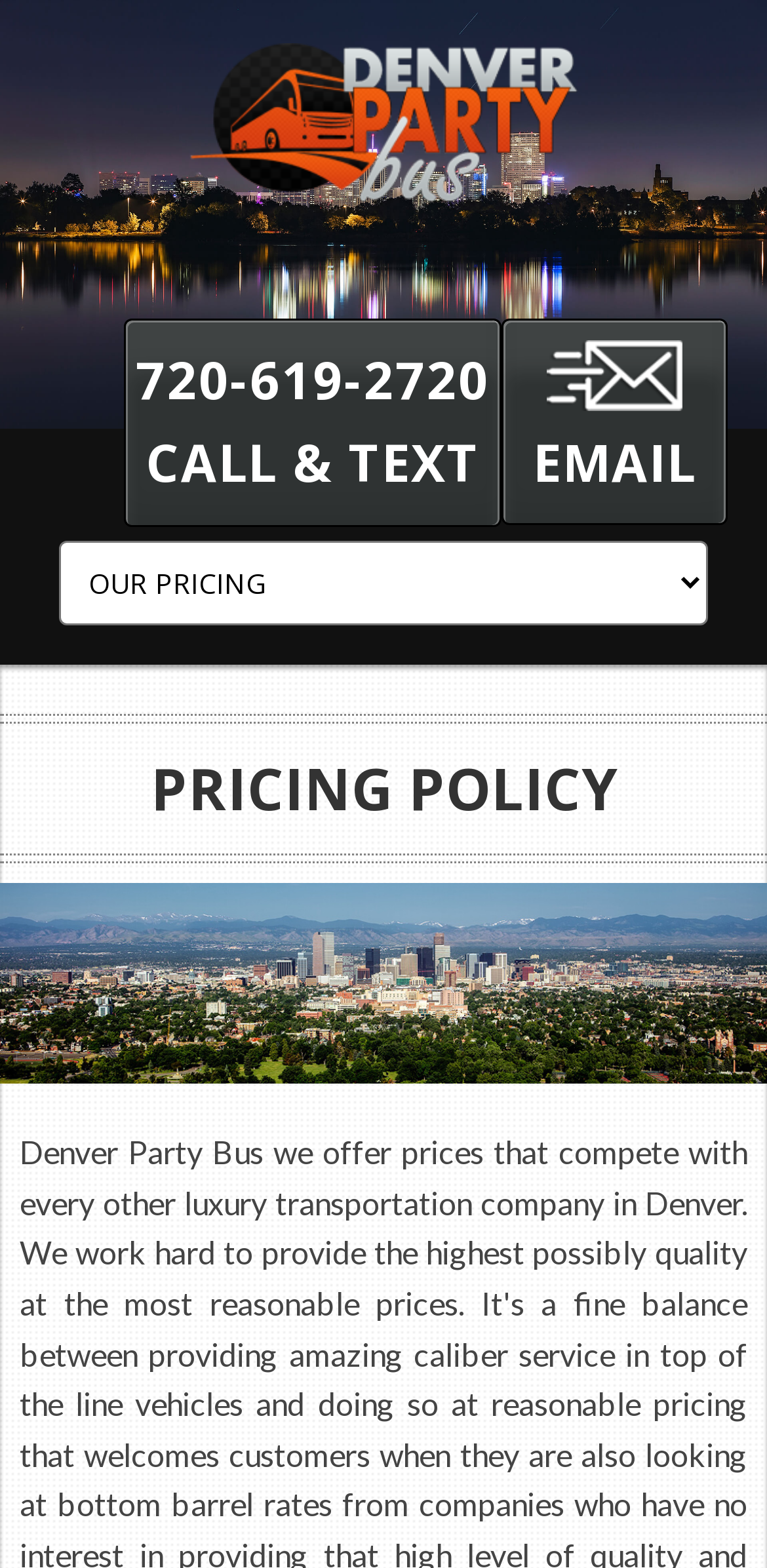Find the UI element described as: "720-619-2720CALL & TEXT" and predict its bounding box coordinates. Ensure the coordinates are four float numbers between 0 and 1, [left, top, right, bottom].

[0.162, 0.204, 0.654, 0.336]